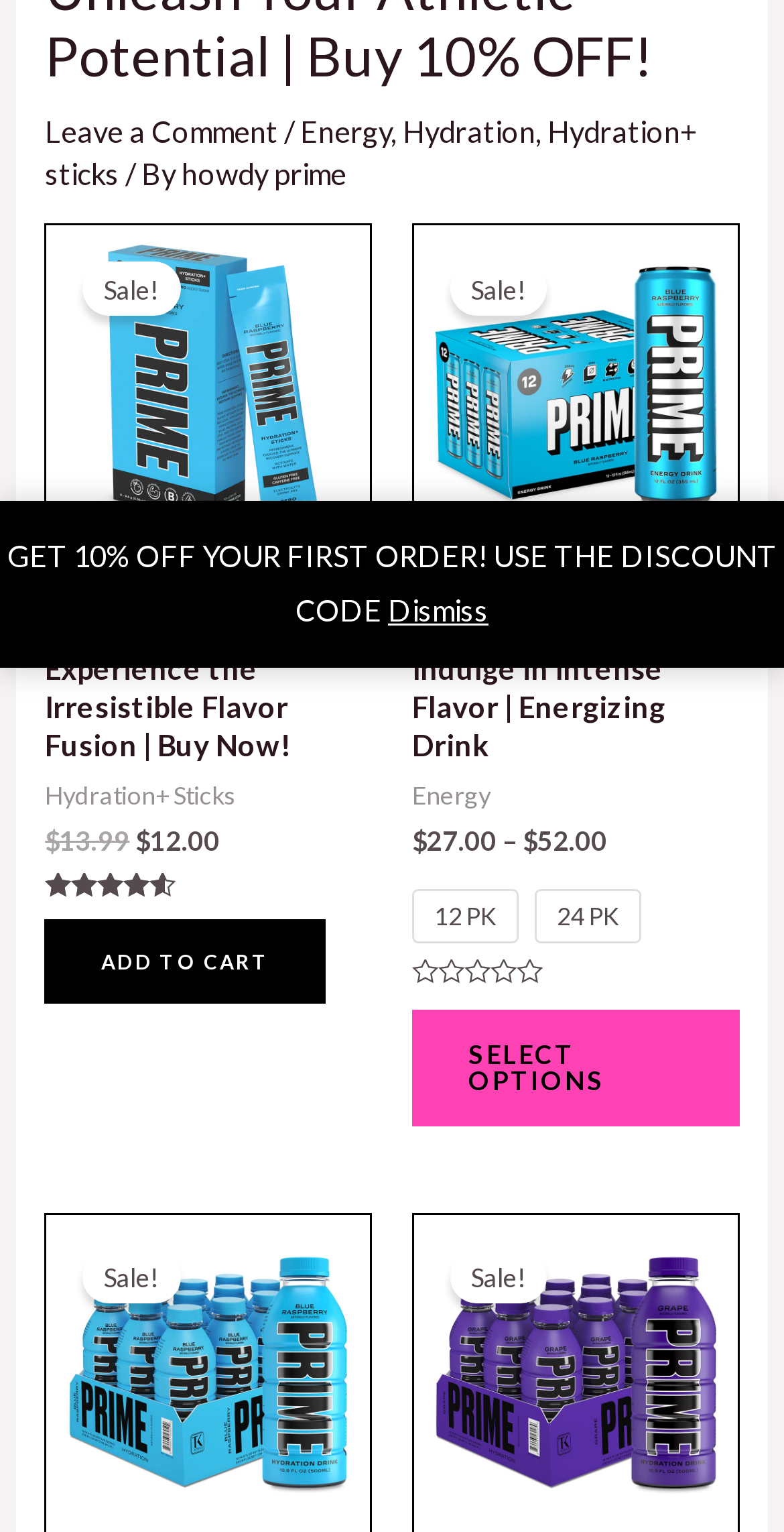Using the provided element description "Add to cart", determine the bounding box coordinates of the UI element.

[0.058, 0.601, 0.417, 0.656]